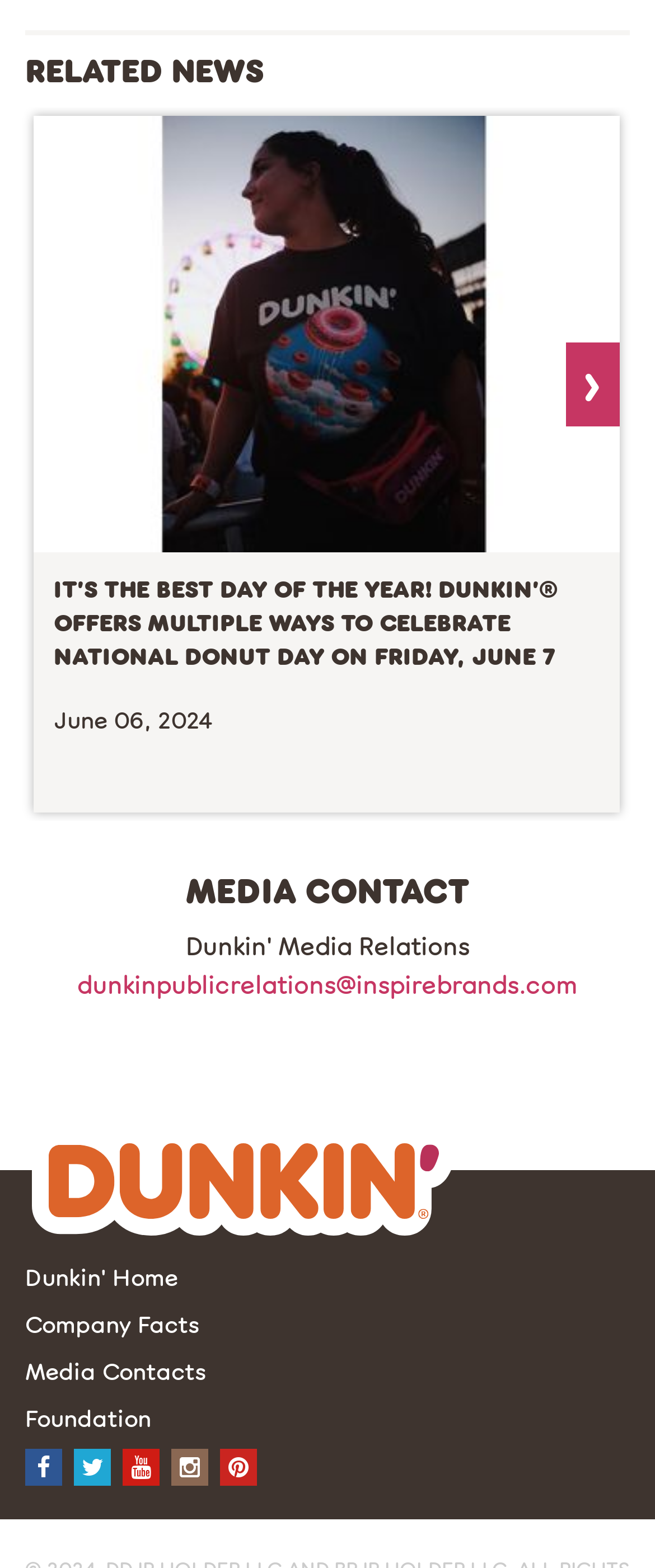What is the purpose of the 'Next' button?
Please provide a detailed and thorough answer to the question.

The purpose of the 'Next' button can be inferred by its location and the generic text '›' inside it, which suggests that it is used to navigate to the next page of the article or related news.